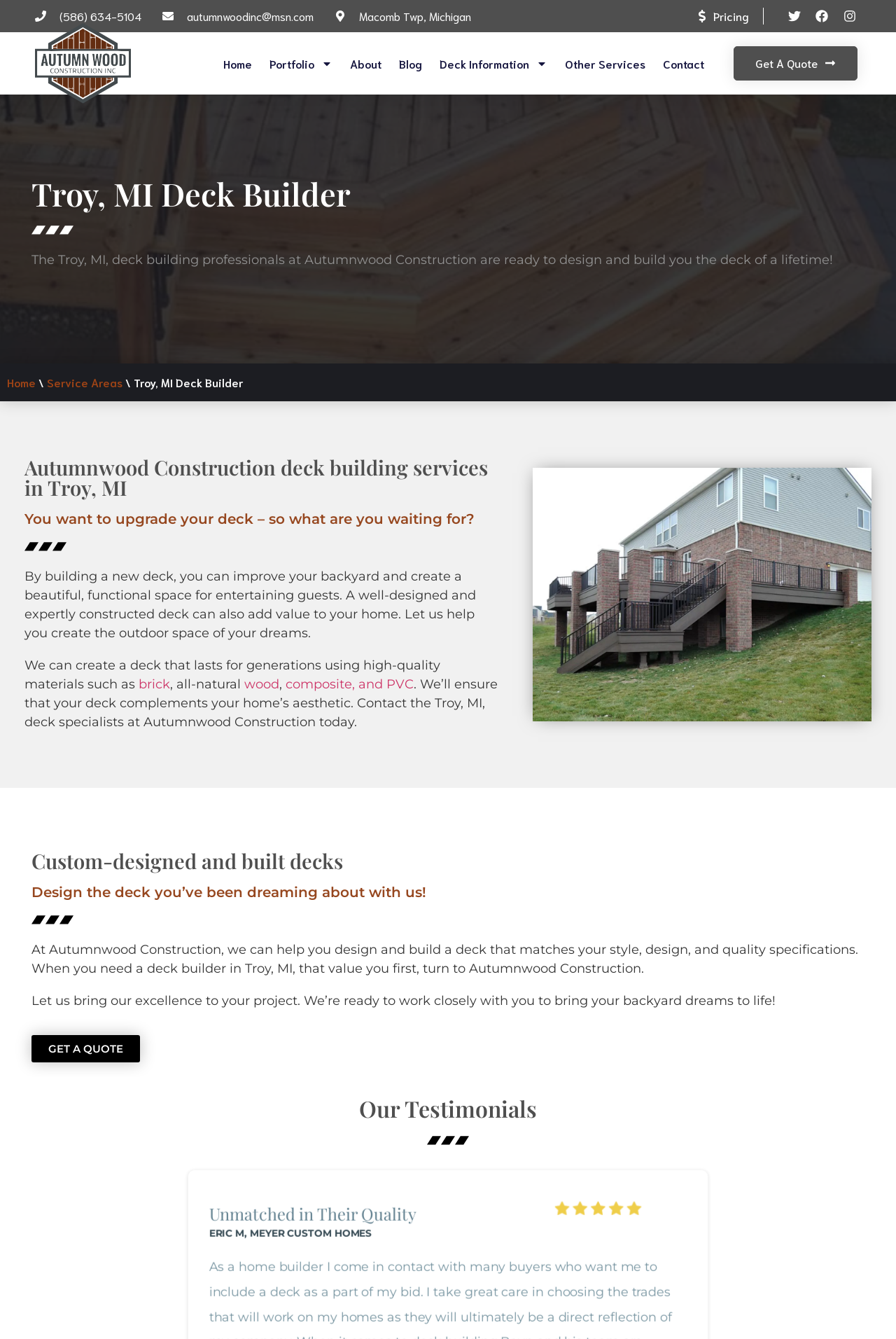Please identify the bounding box coordinates of the region to click in order to complete the task: "Email the company". The coordinates must be four float numbers between 0 and 1, specified as [left, top, right, bottom].

[0.181, 0.006, 0.35, 0.018]